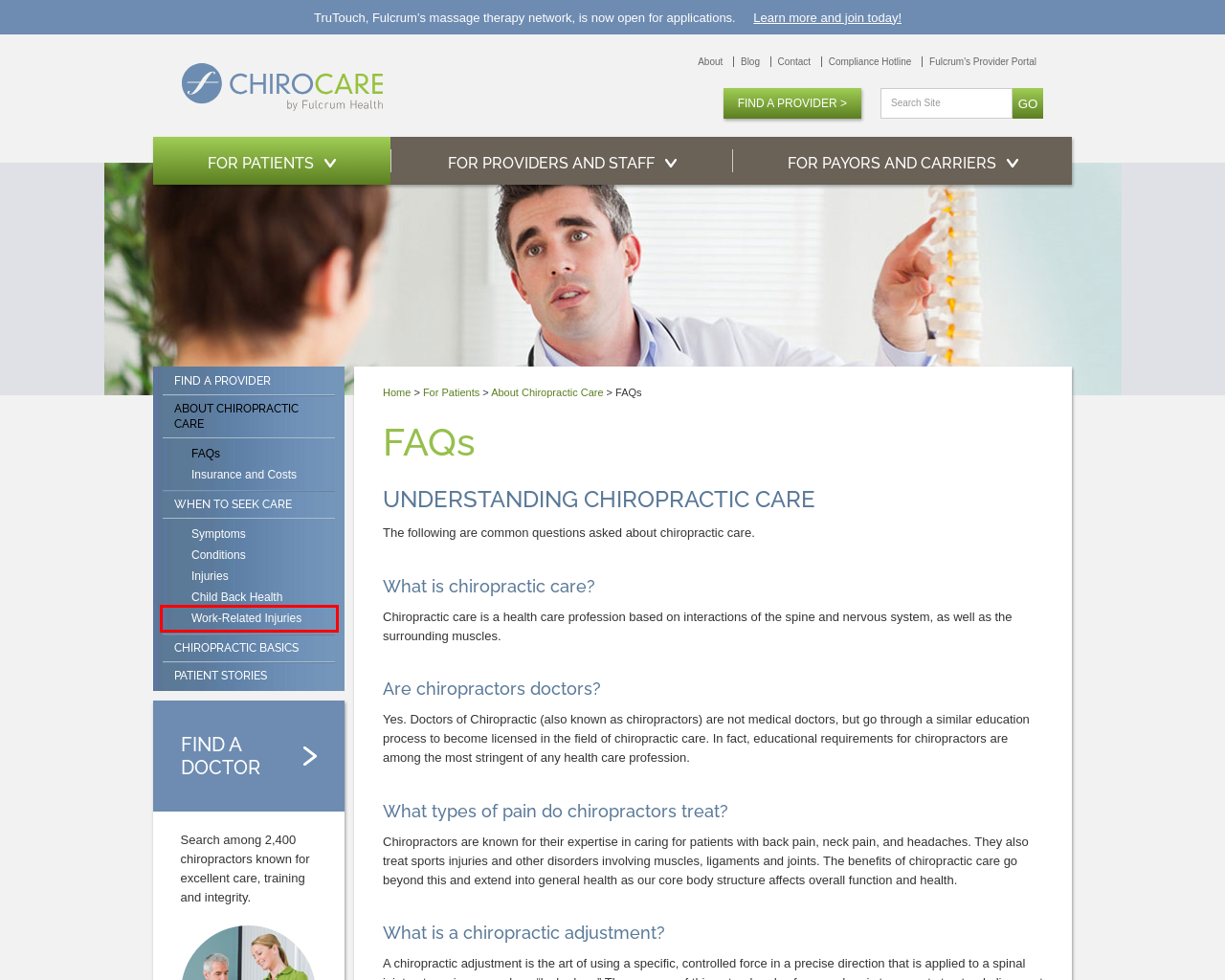Review the webpage screenshot provided, noting the red bounding box around a UI element. Choose the description that best matches the new webpage after clicking the element within the bounding box. The following are the options:
A. Conditions — ChiroCare.com ChiroCare.com
B. Work-Related Injuries — ChiroCare.com ChiroCare.com
C. When to Seek Care — ChiroCare.com ChiroCare.com
D. Patient Stories — ChiroCare.com ChiroCare.com
E. Child Back Health — ChiroCare.com ChiroCare.com
F. Find a Provider — ChiroCare.com ChiroCare.com
G. For Patients — ChiroCare.com ChiroCare.com
H. Insurance and Costs — ChiroCare.com ChiroCare.com

B